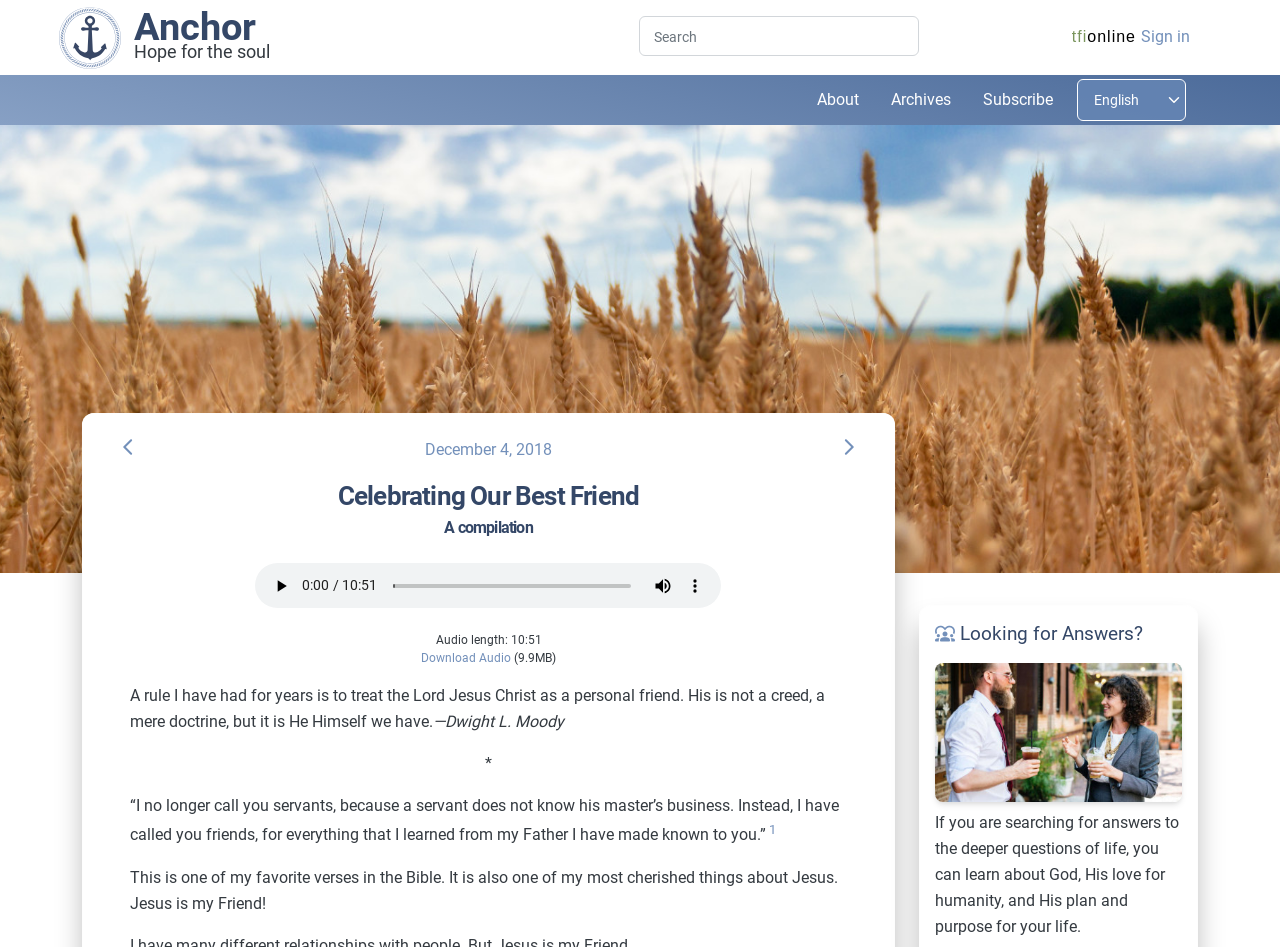What is the name of the person quoted?
Please answer using one word or phrase, based on the screenshot.

Dwight L. Moody